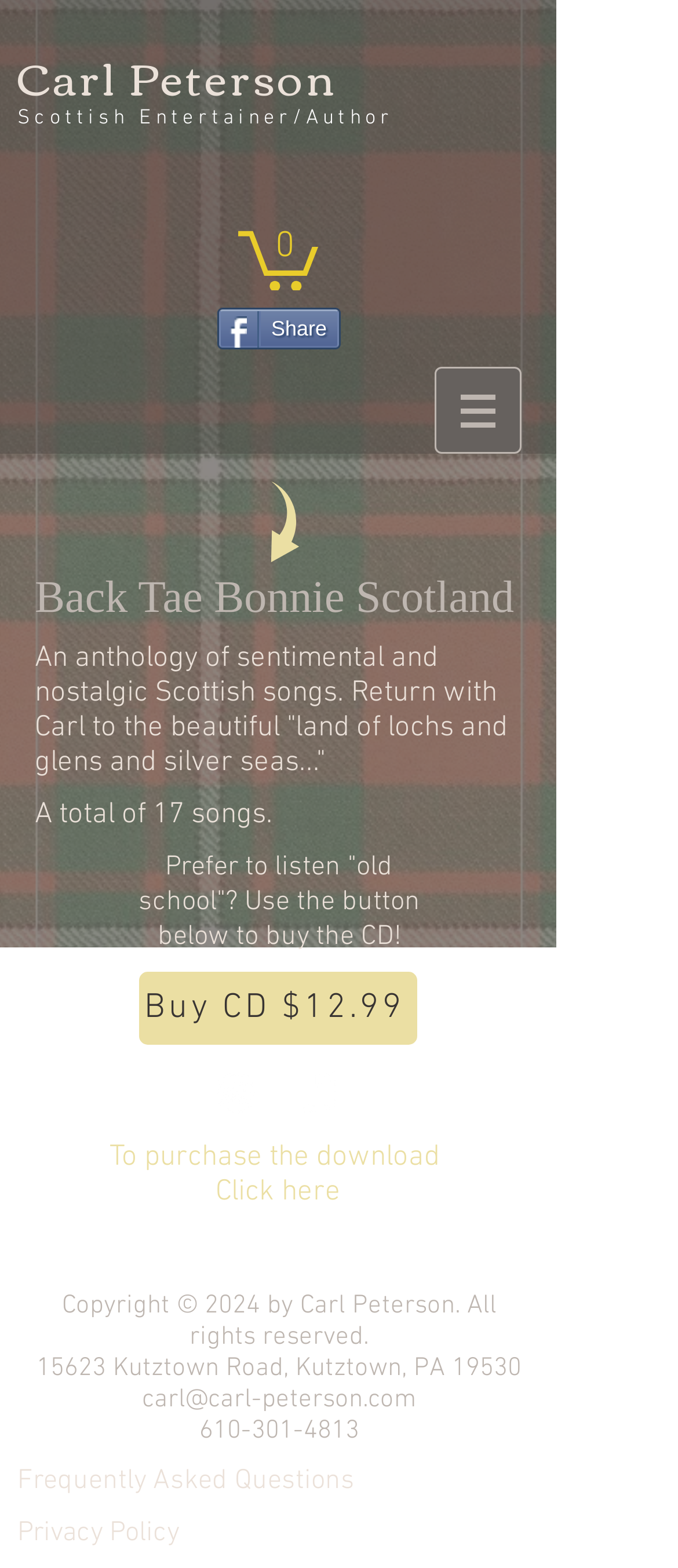Please find the bounding box coordinates for the clickable element needed to perform this instruction: "Click the 'Share' button".

[0.321, 0.196, 0.503, 0.223]